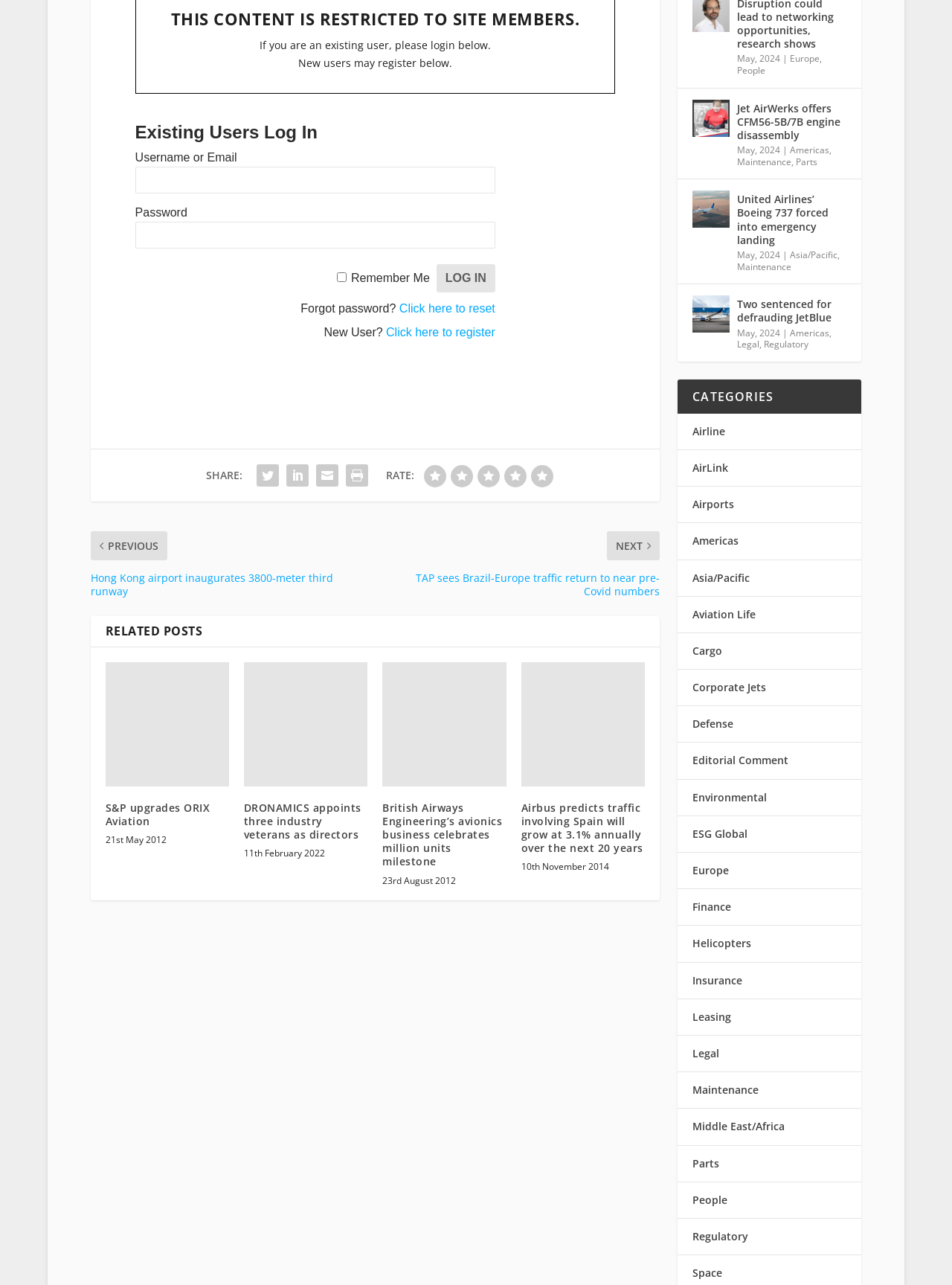Find the bounding box coordinates of the clickable area that will achieve the following instruction: "view the training calendar".

None